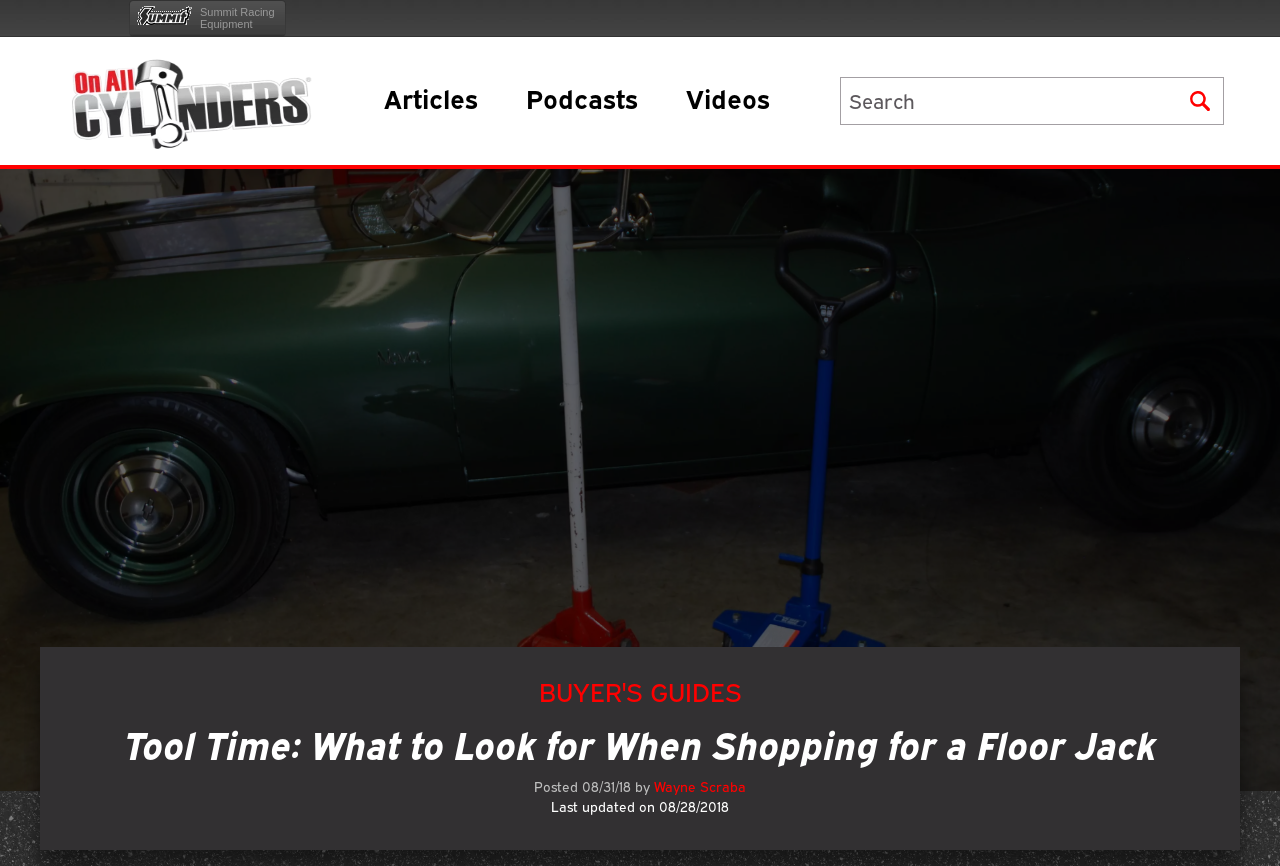Please provide a comprehensive response to the question below by analyzing the image: 
What type of content is available on this website?

The primary navigation menu at the top of the webpage has links to 'Articles', 'Podcasts', and 'Videos', indicating that the website offers these types of content.